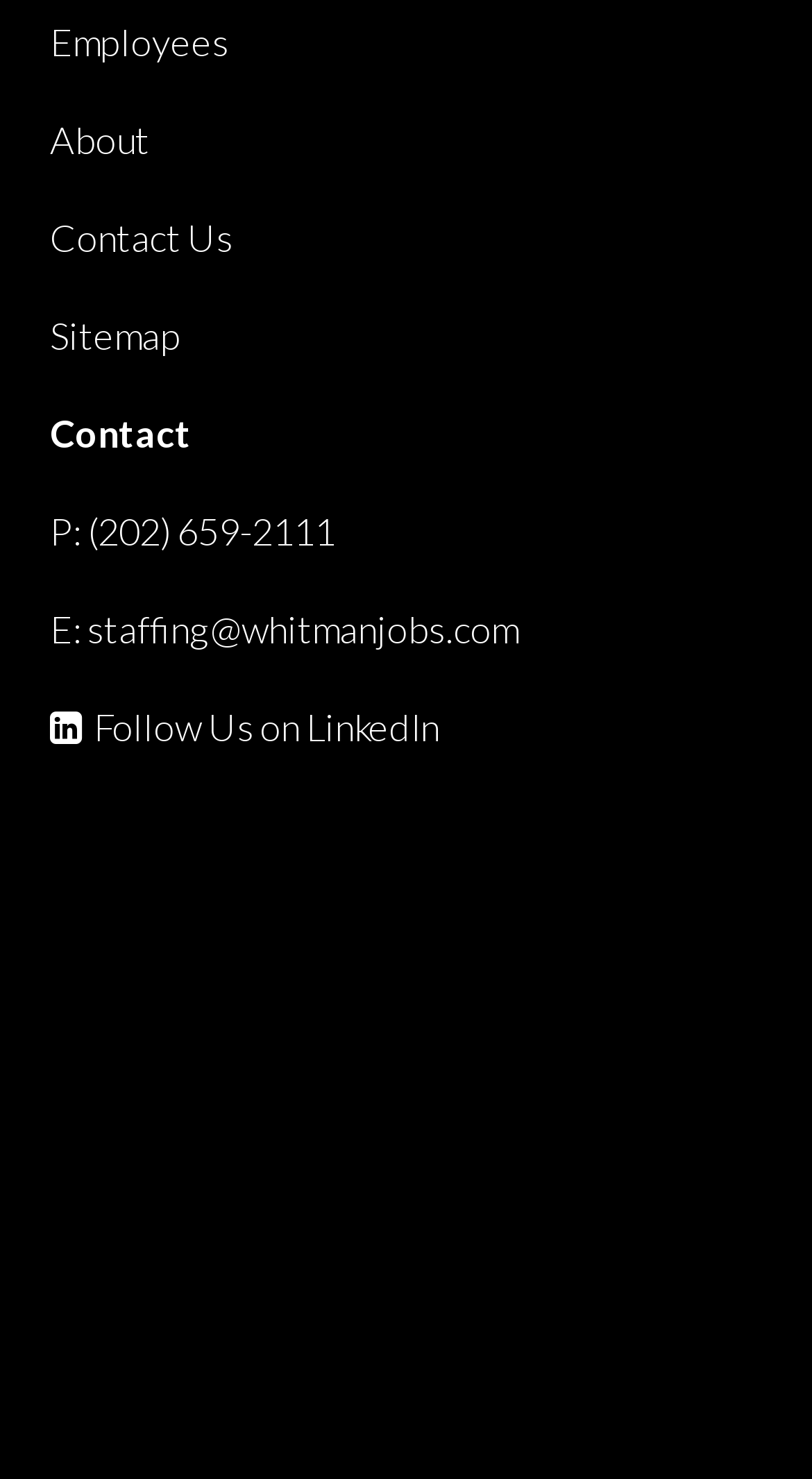Determine the bounding box coordinates for the UI element described. Format the coordinates as (top-left x, top-left y, bottom-right x, bottom-right y) and ensure all values are between 0 and 1. Element description: Sitemap

[0.061, 0.211, 0.223, 0.242]